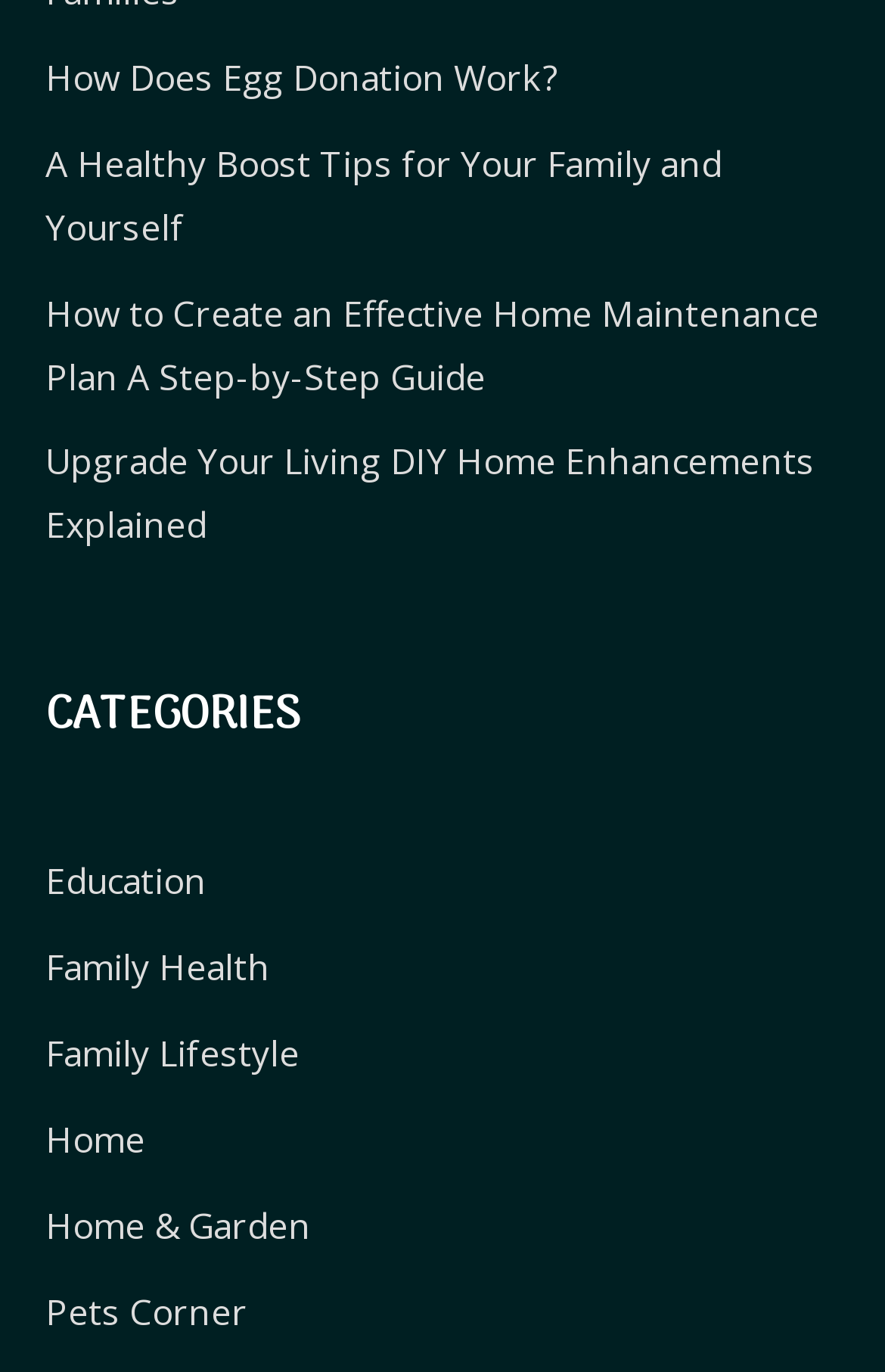Use a single word or phrase to answer the question:
How many links are there above the 'CATEGORIES' heading?

4